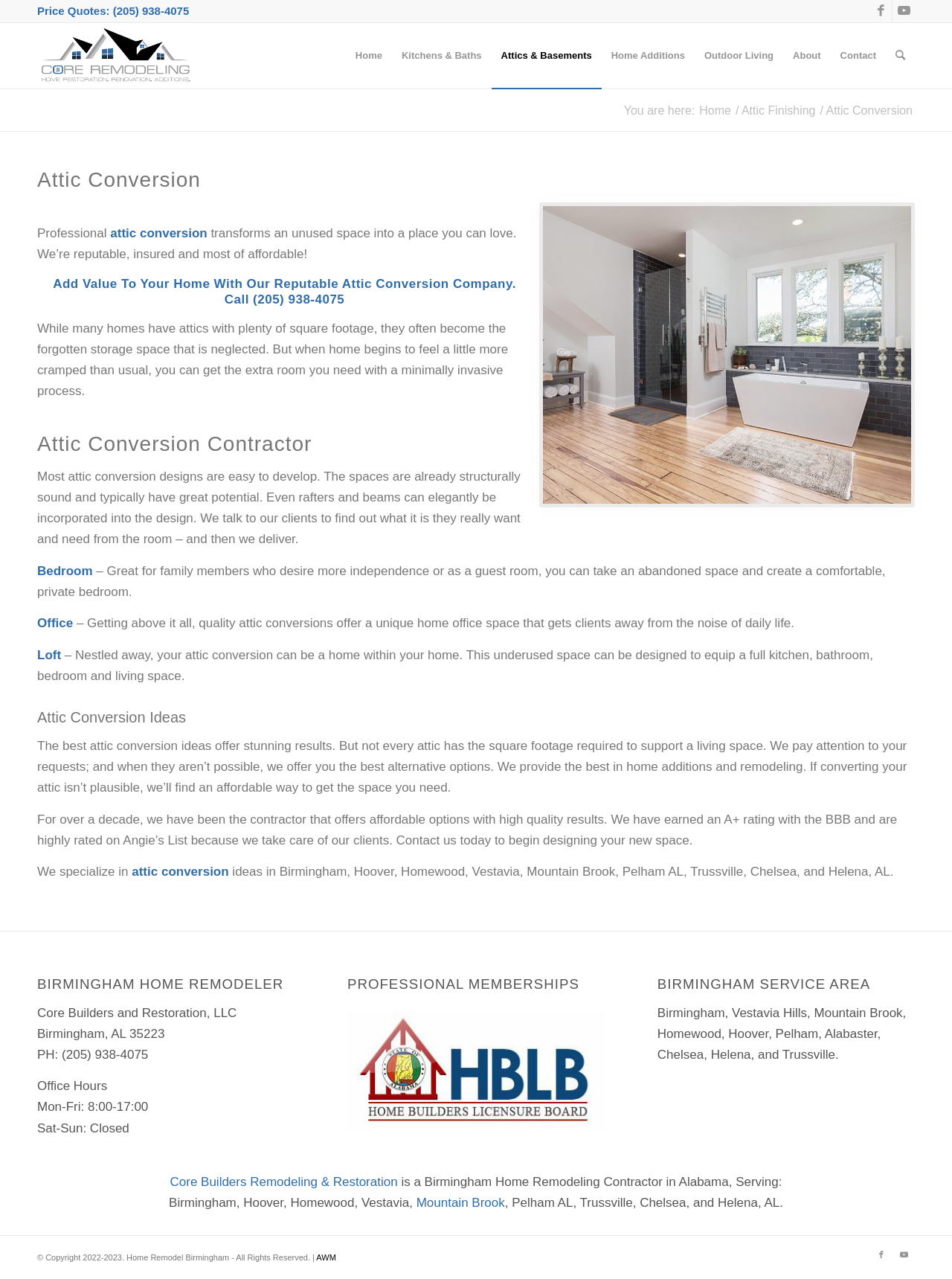Based on the image, give a detailed response to the question: What are the types of attic conversions mentioned on the webpage?

I found the types of attic conversions by reading the text on the webpage, which mentions that attic conversions can be used to create a bedroom, office, or loft.